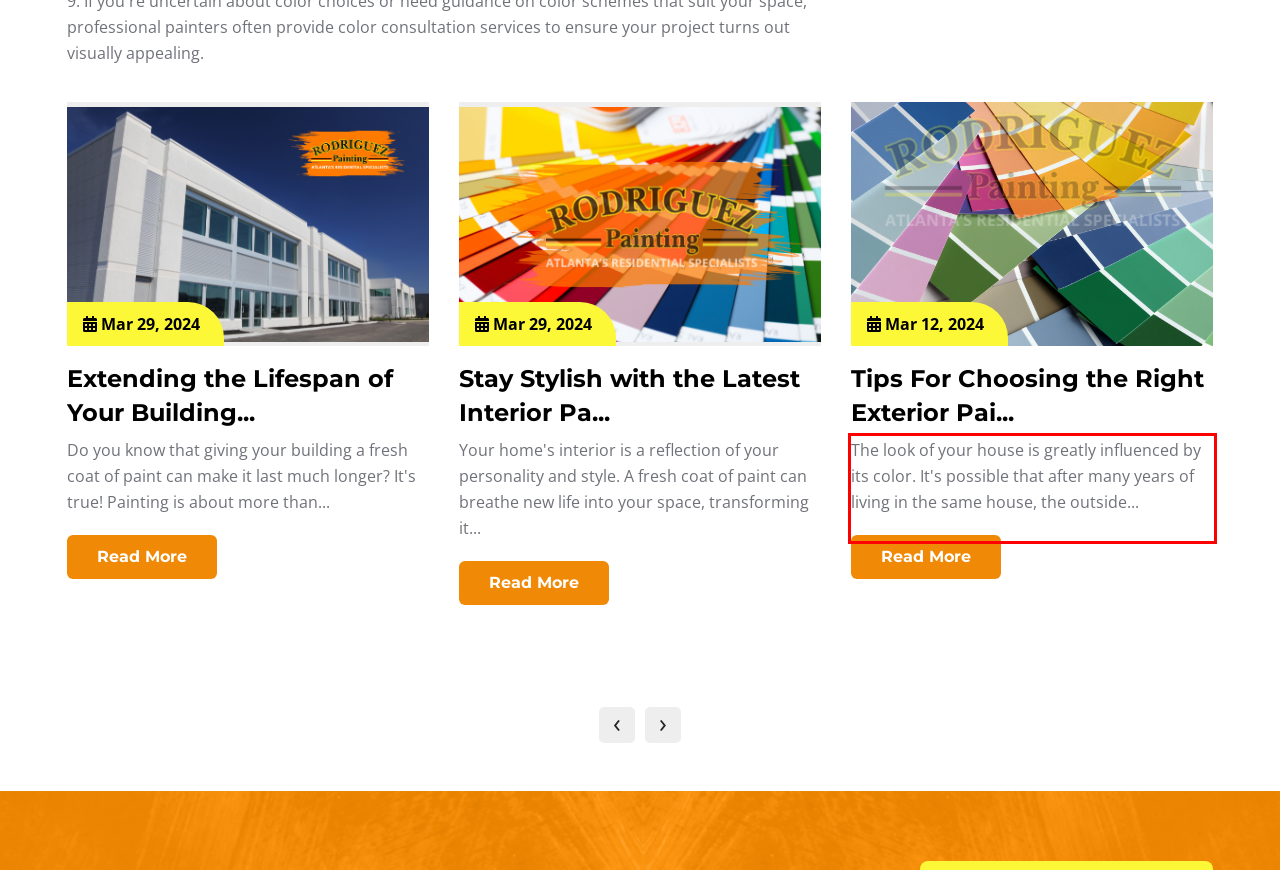Please identify and extract the text from the UI element that is surrounded by a red bounding box in the provided webpage screenshot.

Your home's interior is a reflection of your personality and style. A fresh coat of paint can breathe new life into your space, transforming it...